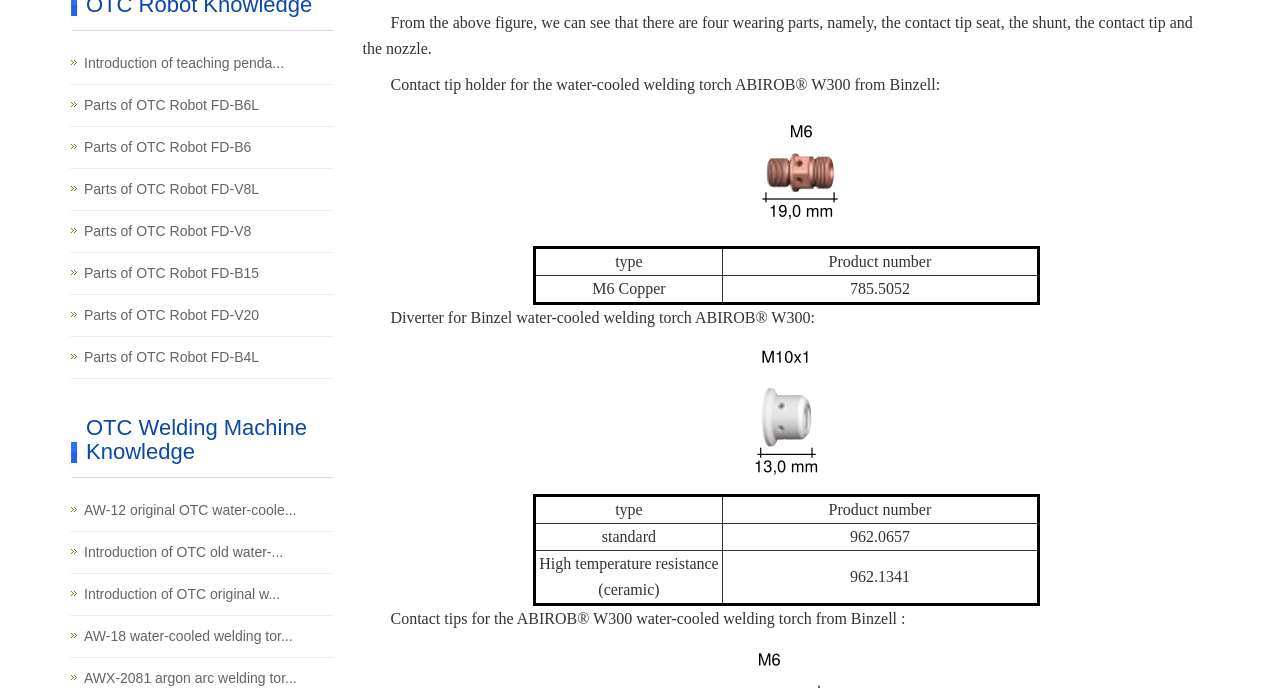Please provide a comprehensive response to the question below by analyzing the image: 
What is the purpose of the diverter?

From the text 'Diverter for Binzel water-cooled welding torch ABIROB W300:', we can infer that the purpose of the diverter is for the Binzel water-cooled welding torch ABIROB W300.